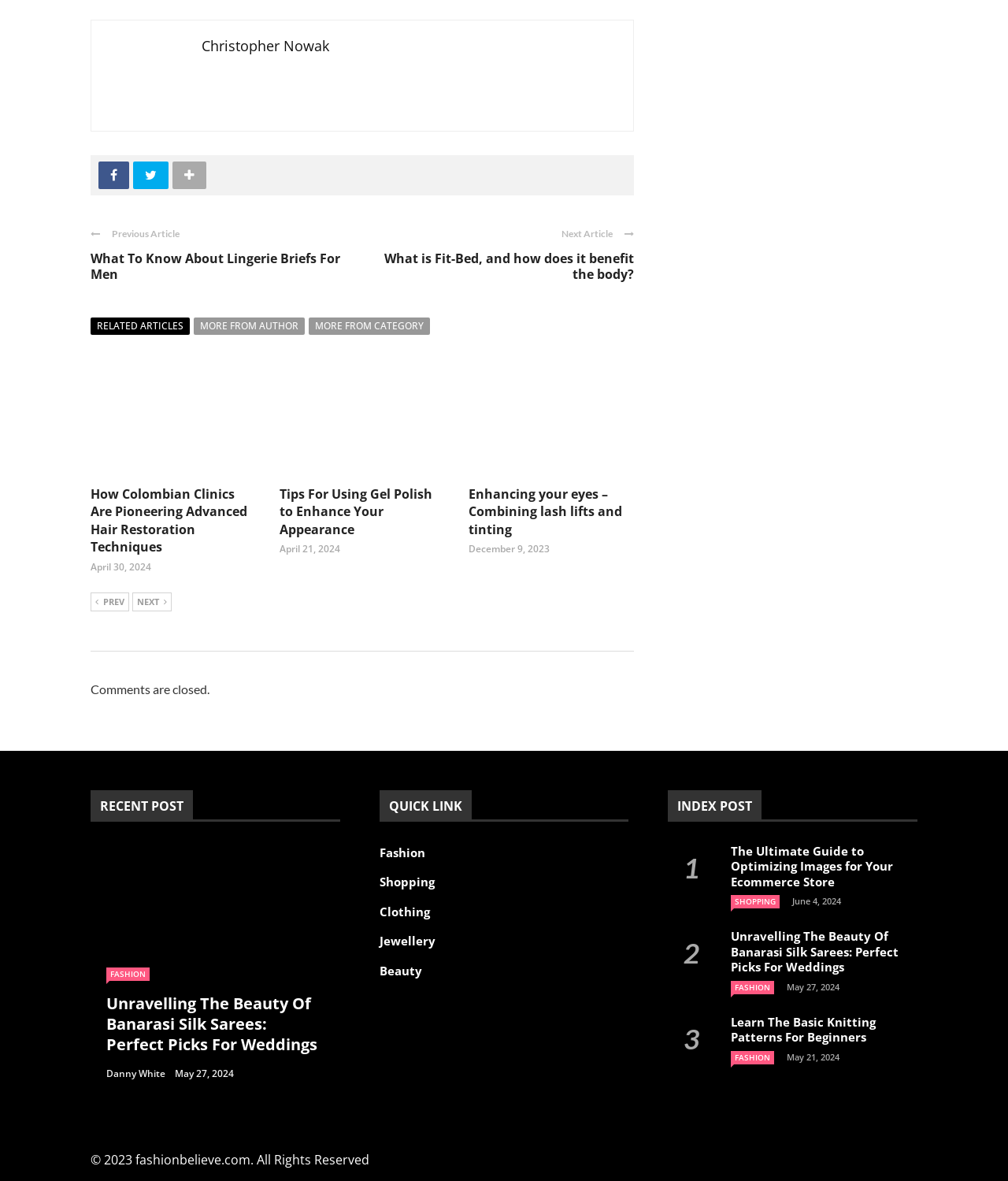Find the bounding box coordinates of the UI element according to this description: "More from author".

[0.192, 0.269, 0.302, 0.284]